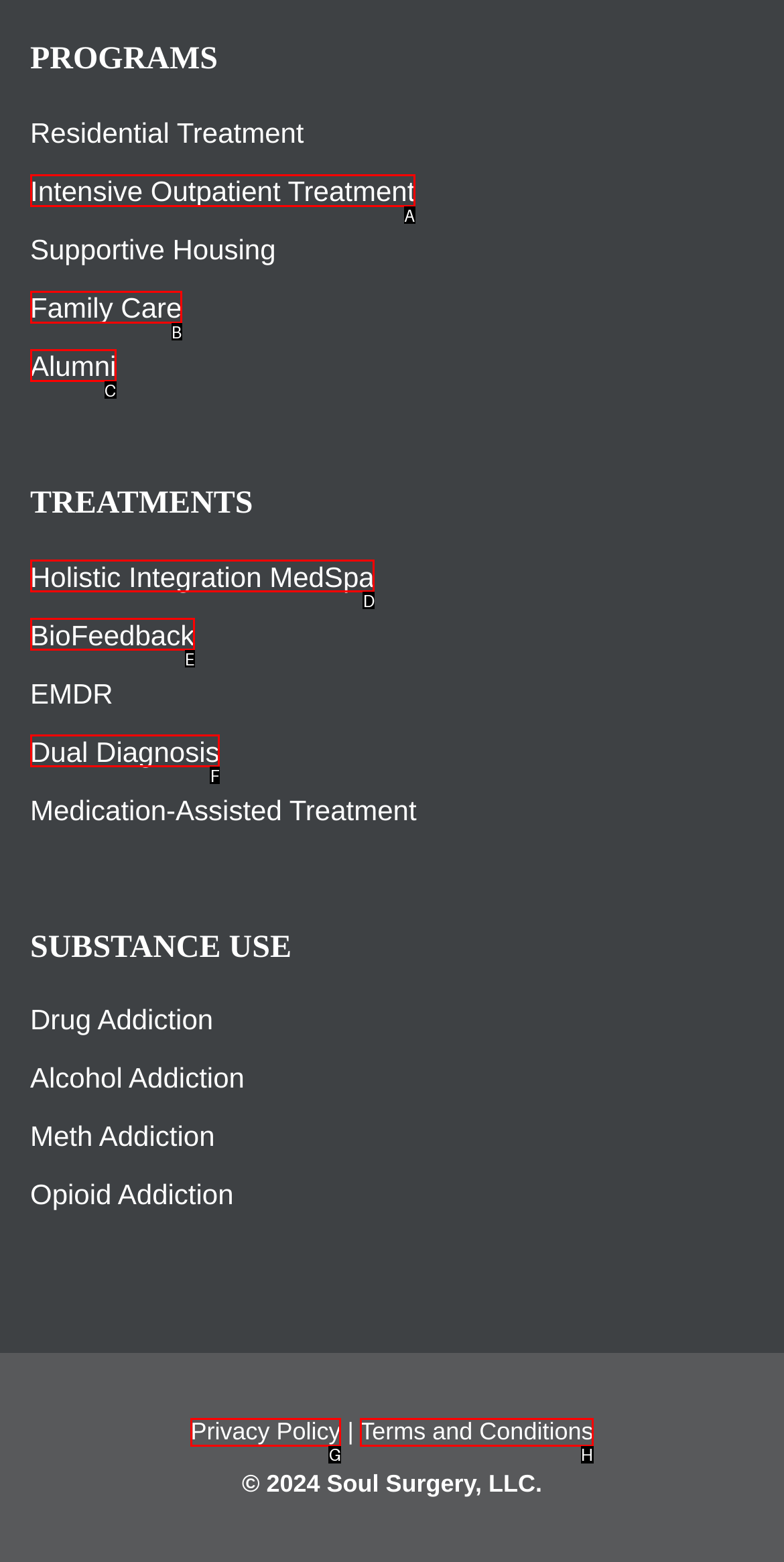Given the description: Terms and Conditions, identify the corresponding option. Answer with the letter of the appropriate option directly.

H